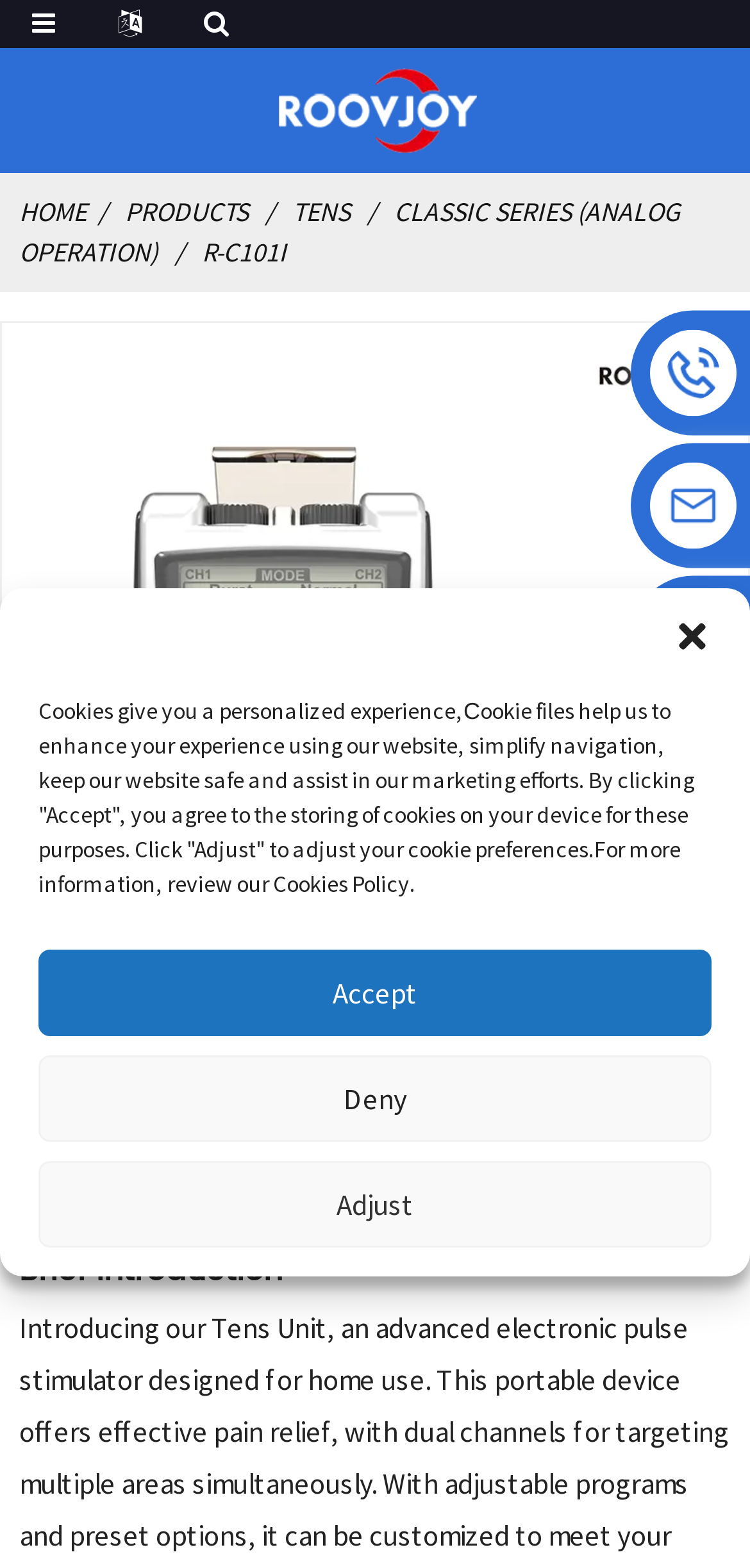What type of devices are being described?
Use the information from the screenshot to give a comprehensive response to the question.

Based on the webpage content, specifically the heading 'Classic TENS Electrotherapy Devices With Analog Adjustment' and the link 'Classic TENS electrotherapy devices with analog adjustment', it can be inferred that the webpage is describing TENS electrotherapy devices.